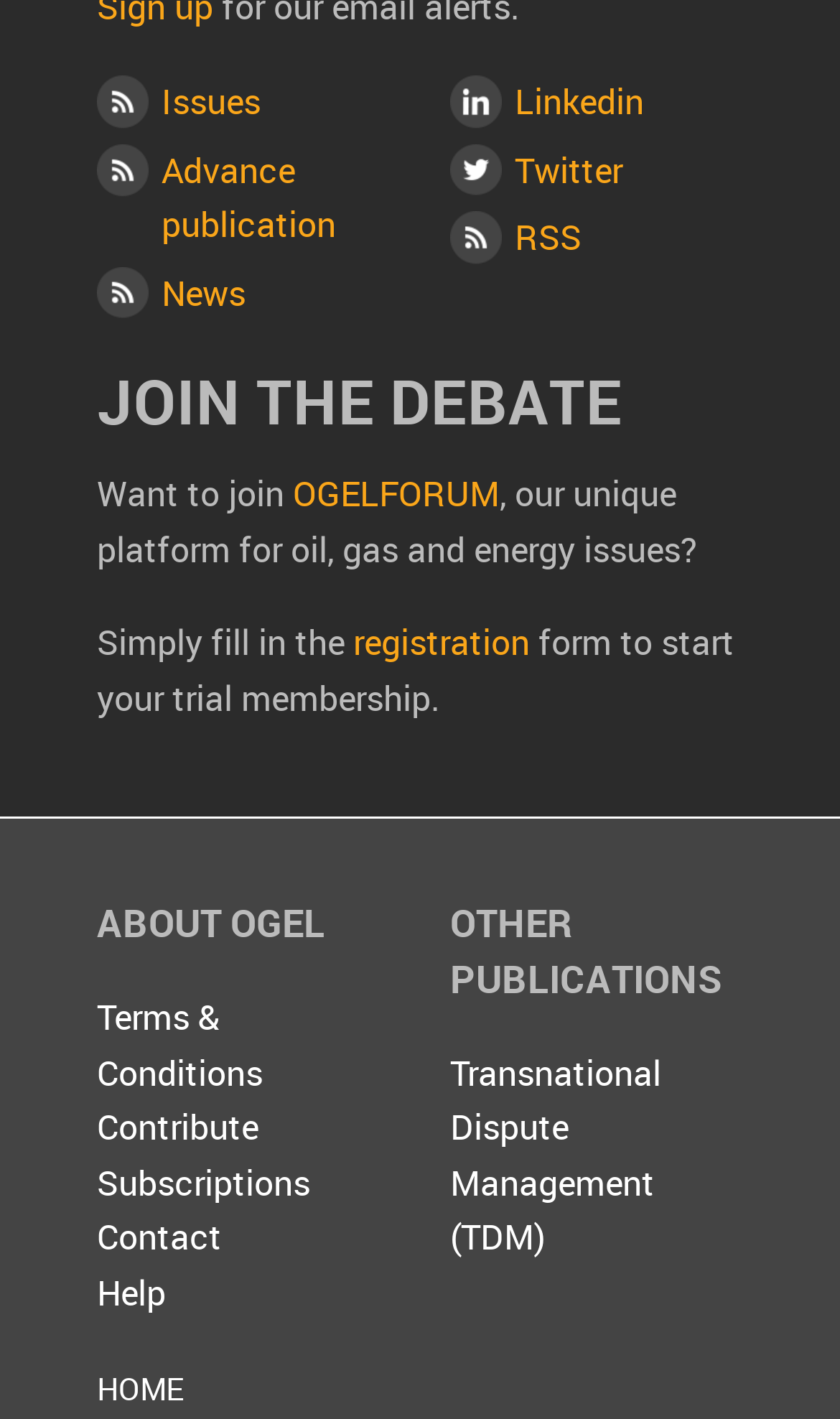Provide a brief response to the question using a single word or phrase: 
What is the platform for oil, gas and energy issues?

OGELFORUM